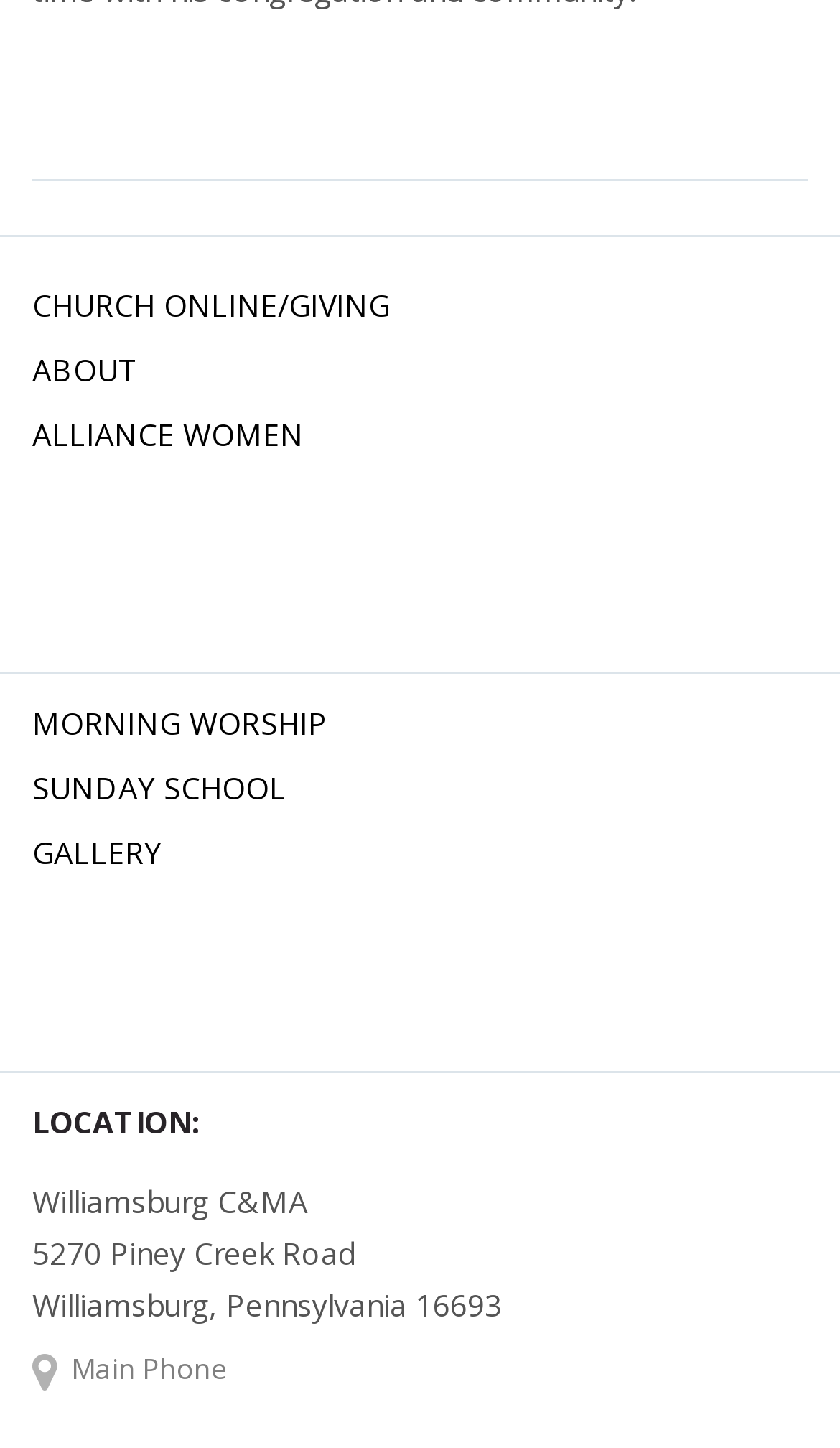What is the city of the church's location?
Please answer the question with a single word or phrase, referencing the image.

Williamsburg